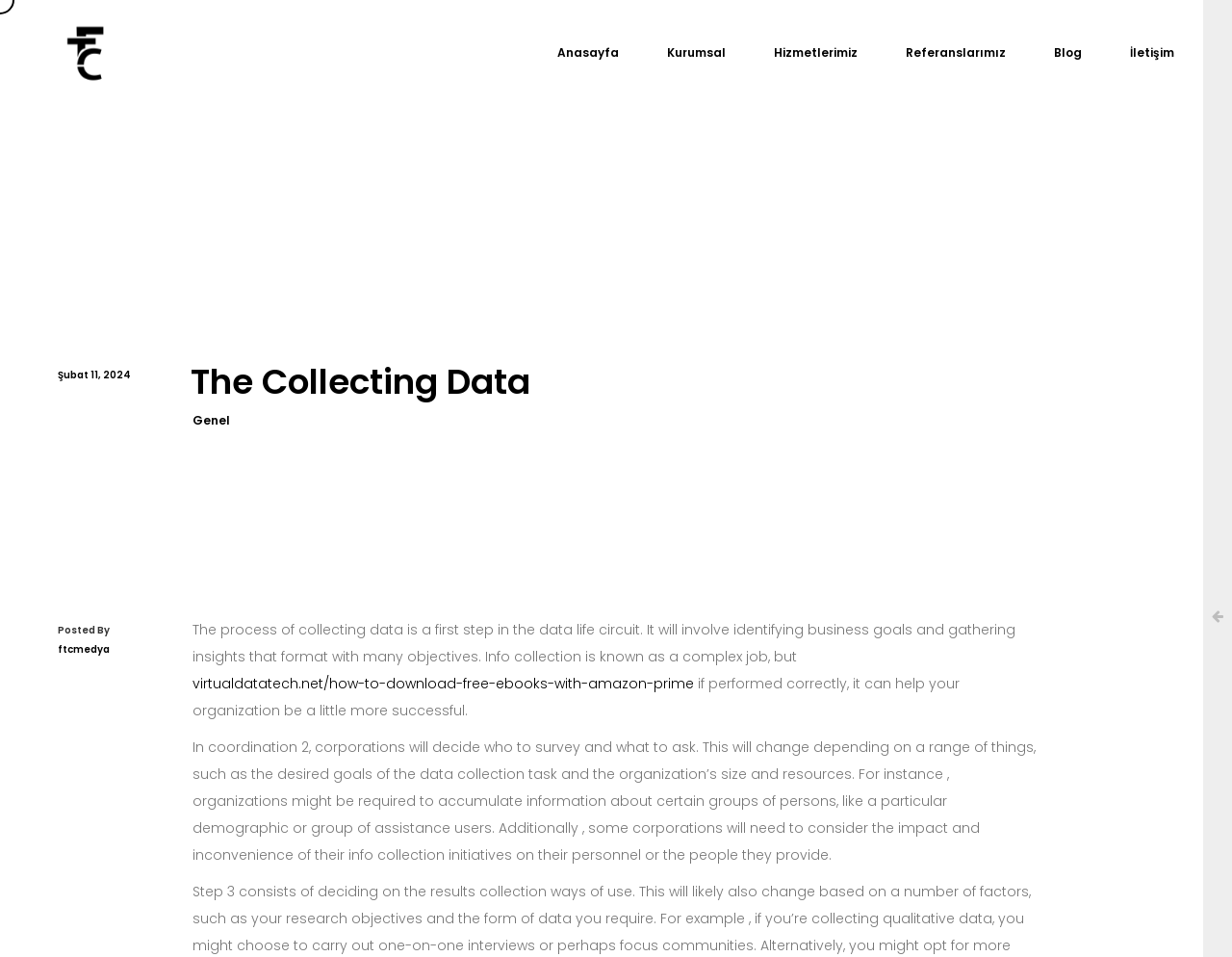What is the impact of info collection initiatives on personnel?
Please provide a comprehensive answer based on the information in the image.

According to the webpage, some corporations will need to consider the impact and inconvenience of their info collection initiatives on their personnel or the people they provide, implying that info collection initiatives can cause inconvenience to personnel.